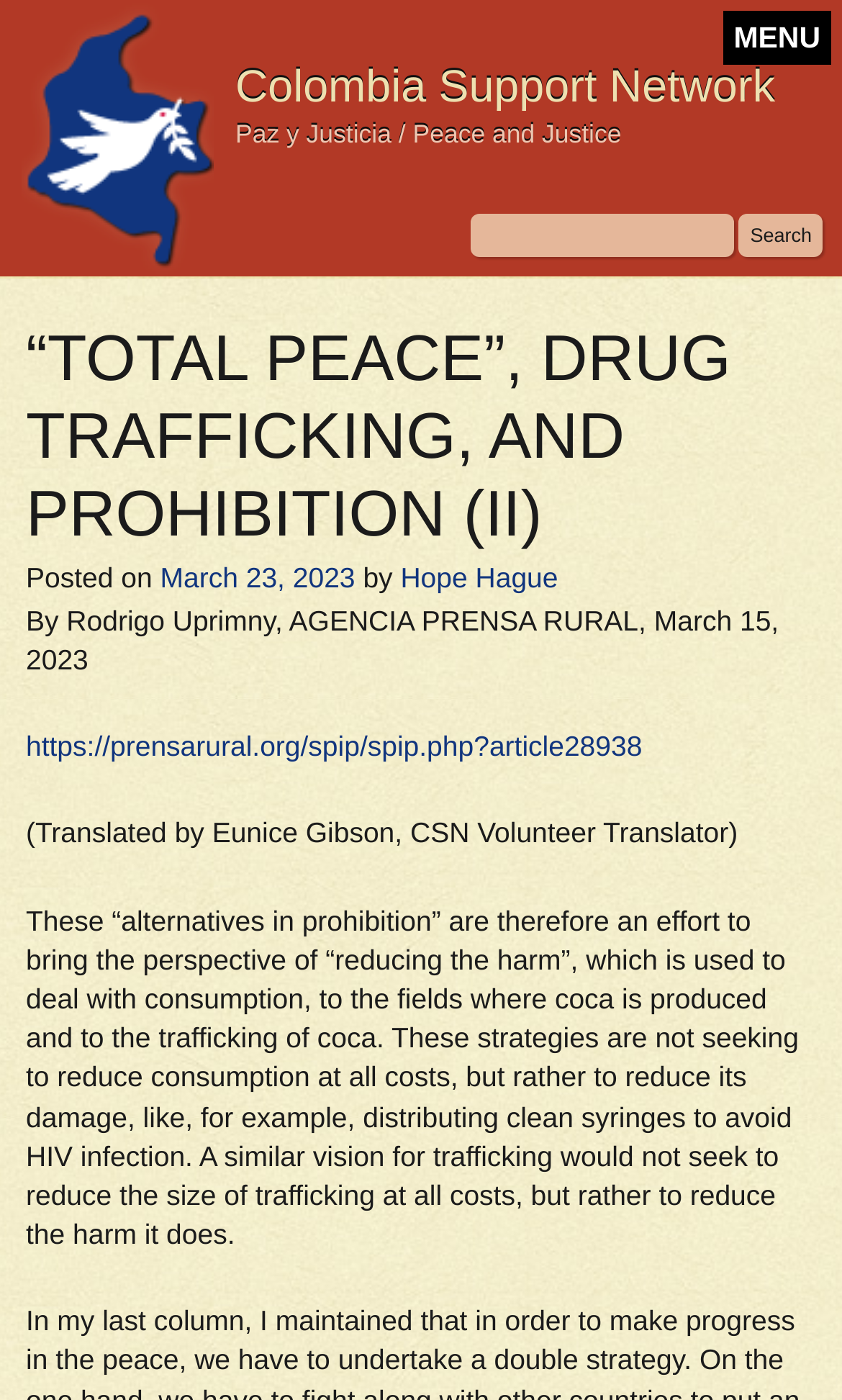Who is the author of the latest article?
Using the image, provide a detailed and thorough answer to the question.

The author of the latest article can be found below the title of the article, where it is written as 'by Hope Hague' in a link element.